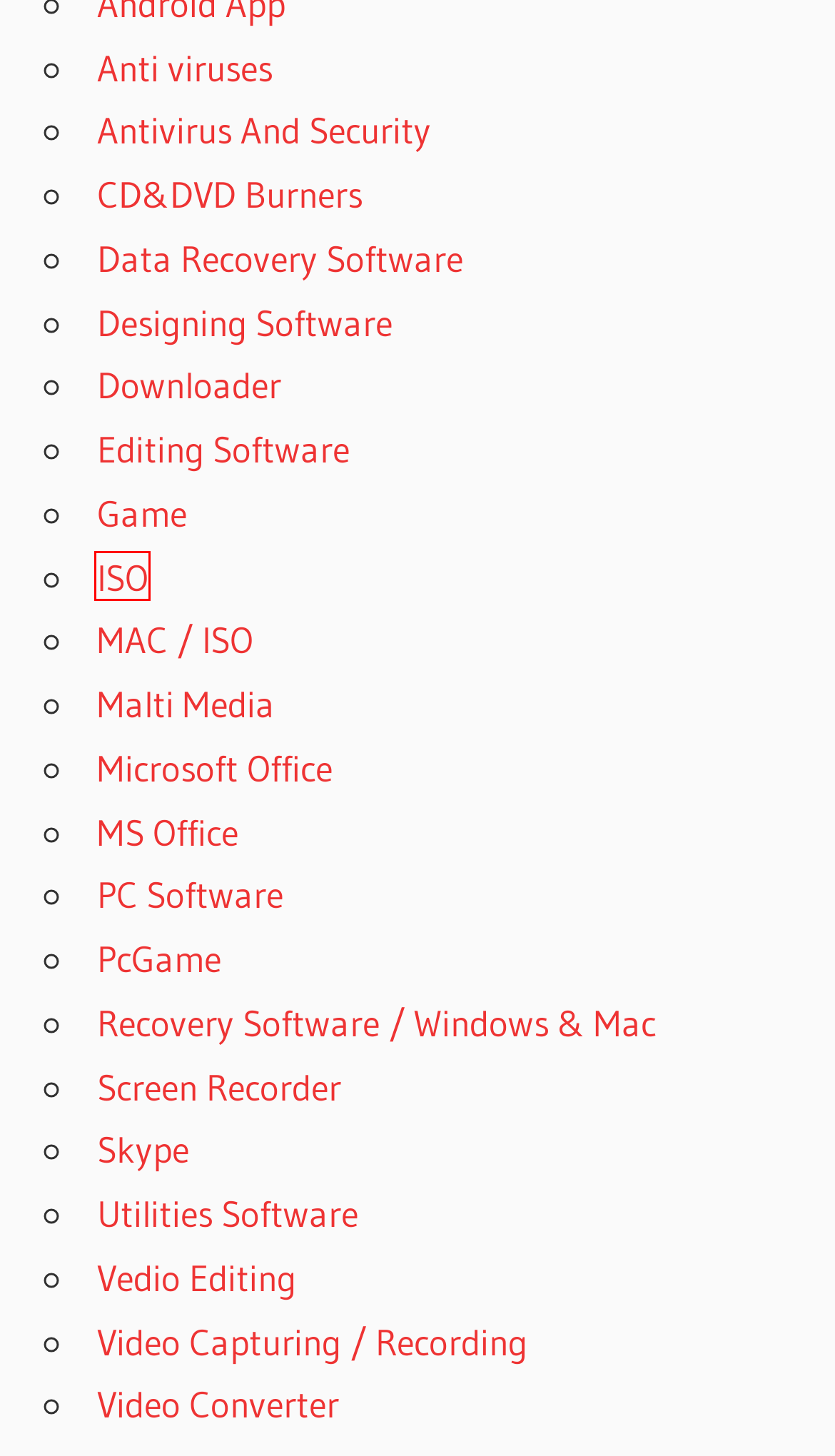Check out the screenshot of a webpage with a red rectangle bounding box. Select the best fitting webpage description that aligns with the new webpage after clicking the element inside the bounding box. Here are the candidates:
A. CD&DVD Burners Archives - ProFullKeys
B. ISO Archives - ProFullKeys
C. Skype Archives - ProFullKeys
D. Video Converter Archives - ProFullKeys
E. Data Recovery Software Archives - ProFullKeys
F. Antivirus And Security Archives - ProFullKeys
G. Game Archives - ProFullKeys
H. kmspico windows 10 activator download 64 bit free download Archives - ProFullKeys

B